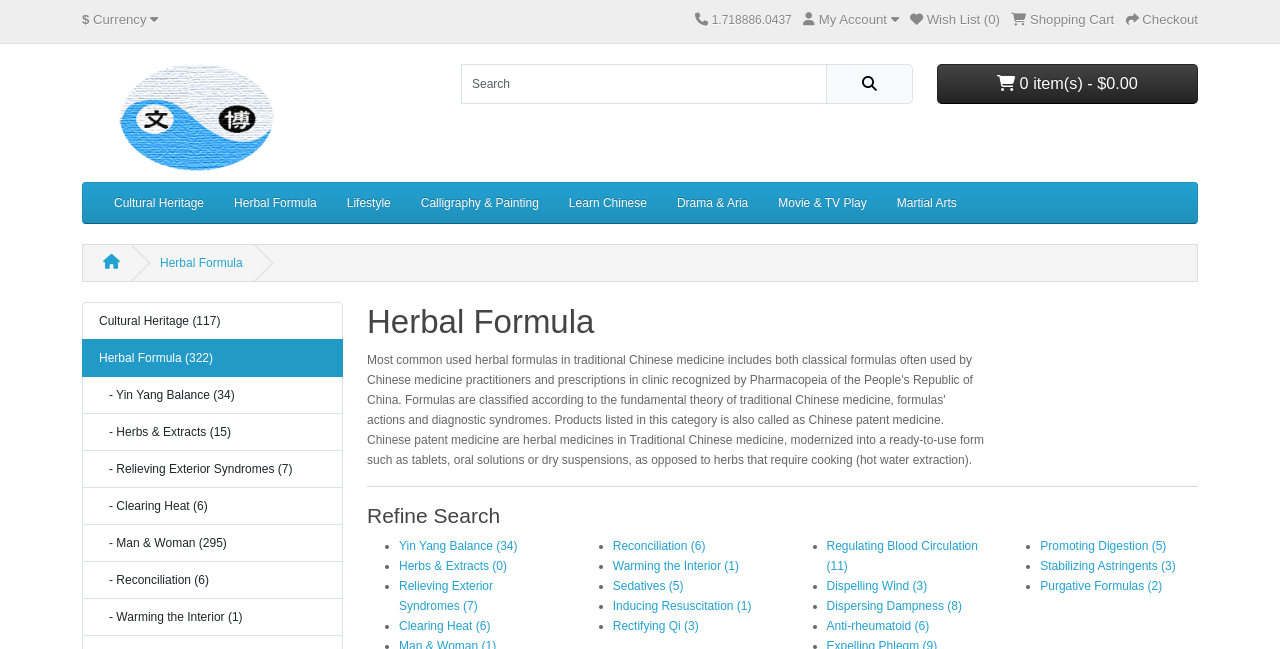Kindly respond to the following question with a single word or a brief phrase: 
What is the name of the website?

Wenbo.world